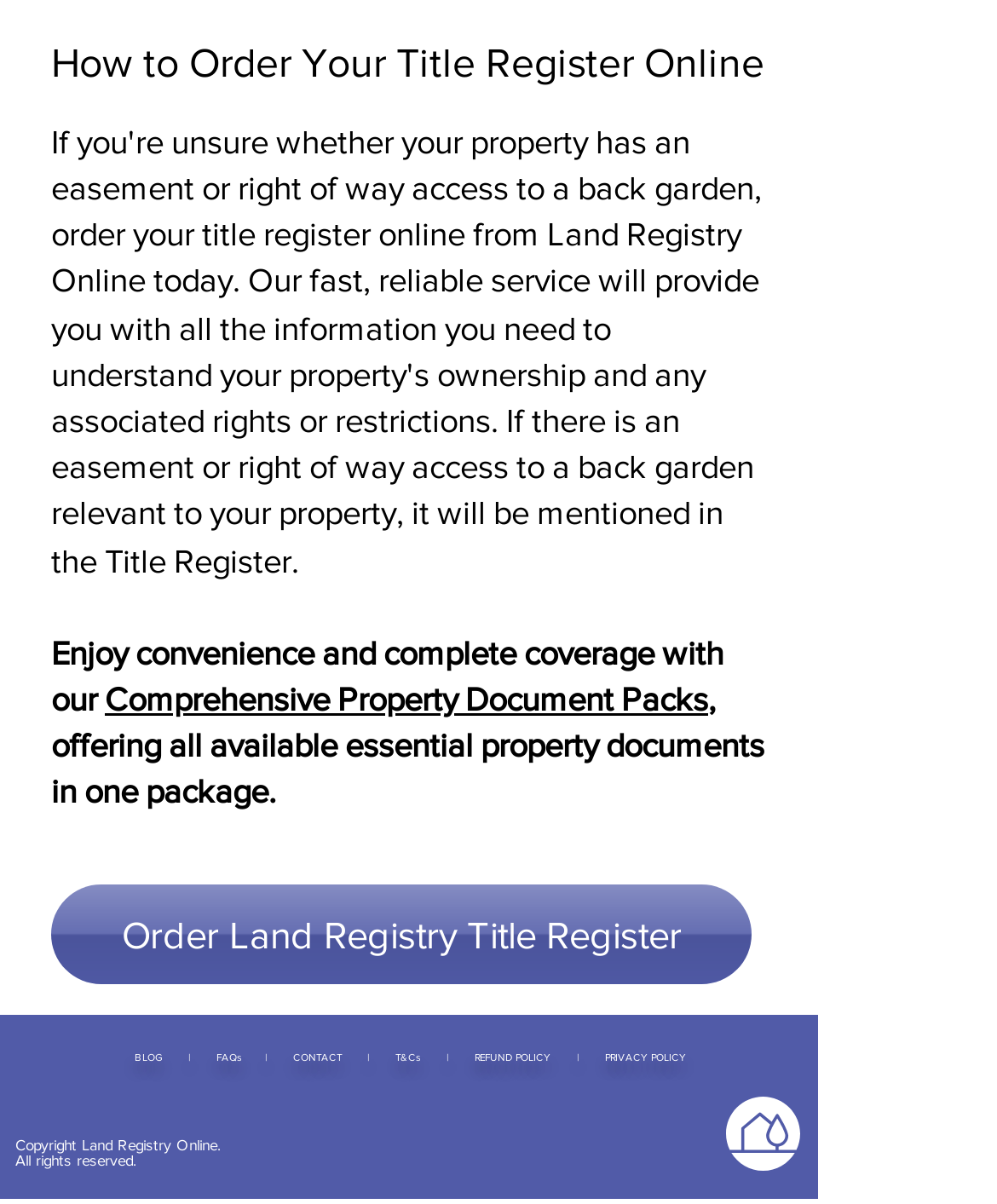What is the purpose of the 'Comprehensive Property Document Packs'?
Offer a detailed and full explanation in response to the question.

The purpose of the 'Comprehensive Property Document Packs' is to offer all available essential property documents in one package, as stated in the text next to the link.